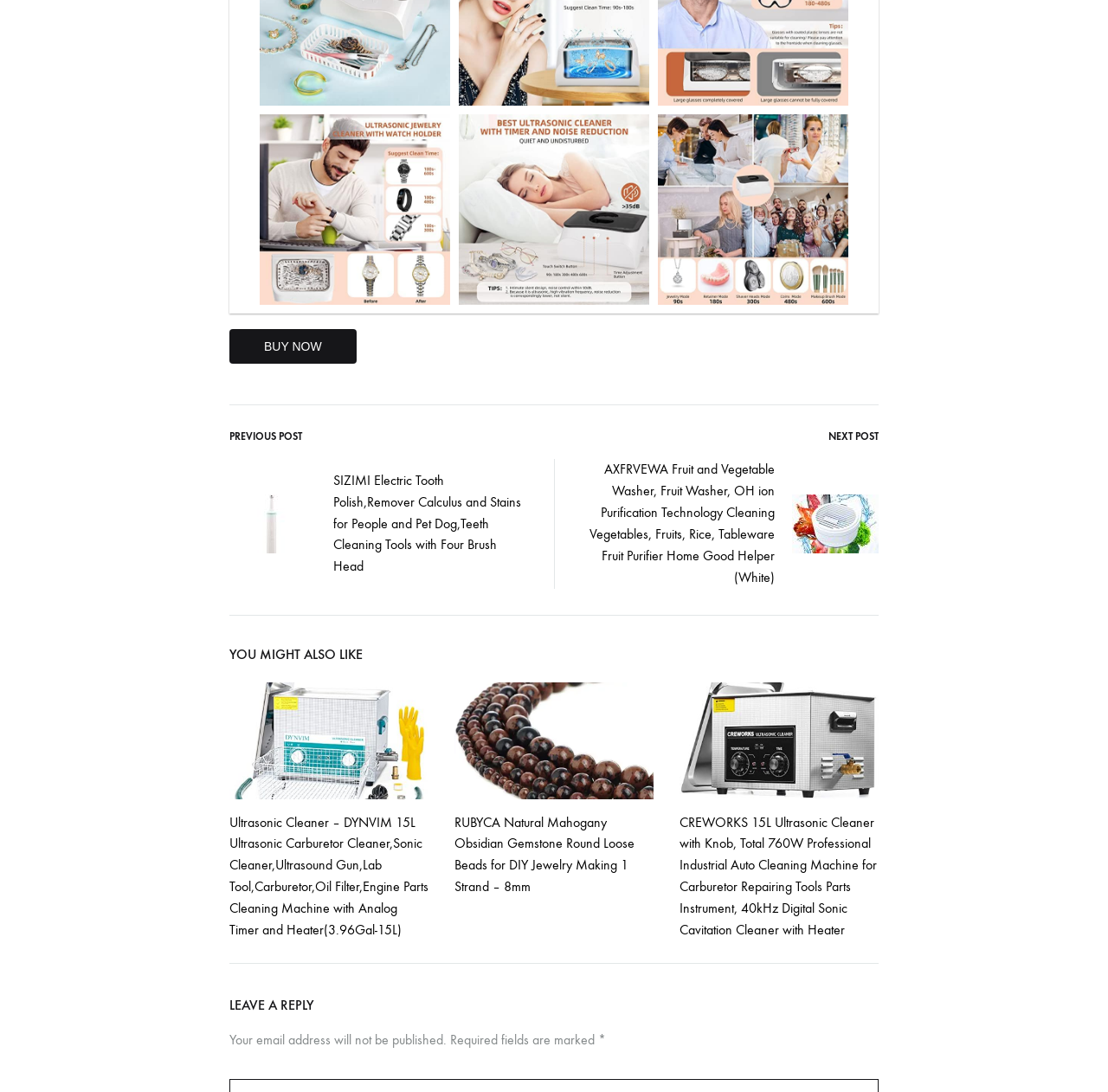Identify the bounding box for the UI element described as: "alt="image"". Ensure the coordinates are four float numbers between 0 and 1, formatted as [left, top, right, bottom].

[0.594, 0.105, 0.766, 0.279]